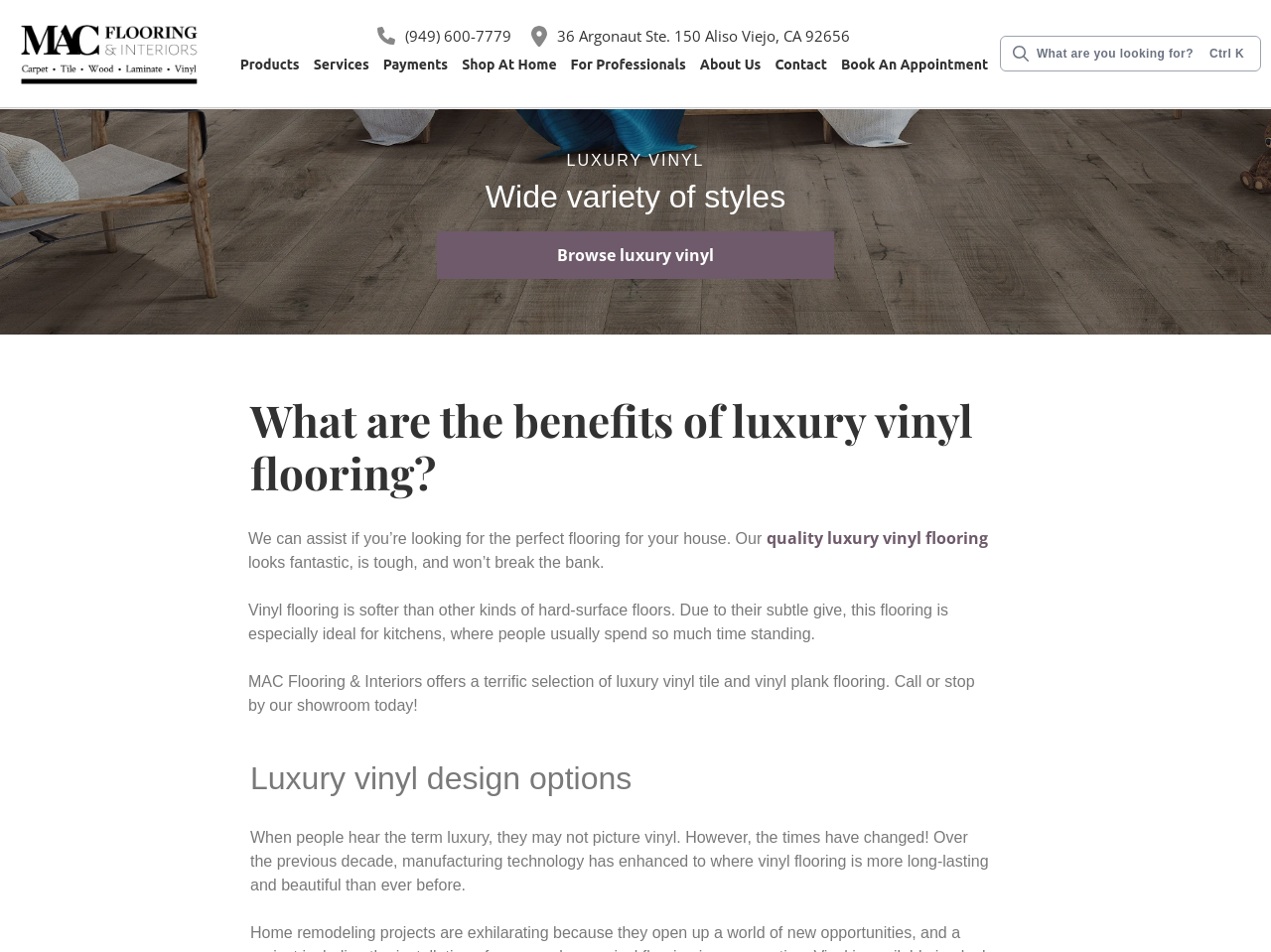Please identify the coordinates of the bounding box that should be clicked to fulfill this instruction: "Click the link to MAC Flooring & Interiors".

[0.008, 0.01, 0.164, 0.102]